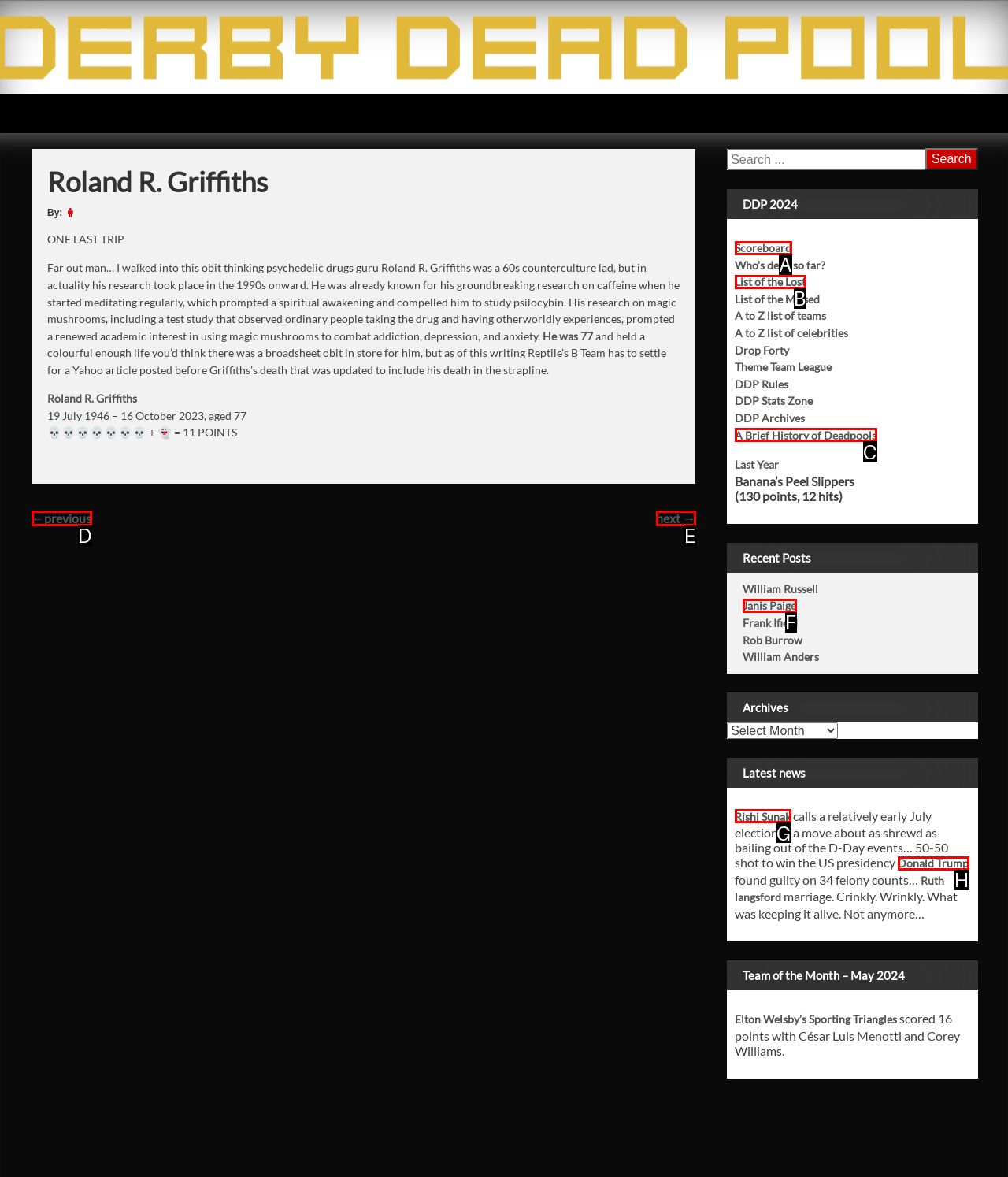Tell me which one HTML element best matches the description: Scoreboard
Answer with the option's letter from the given choices directly.

A